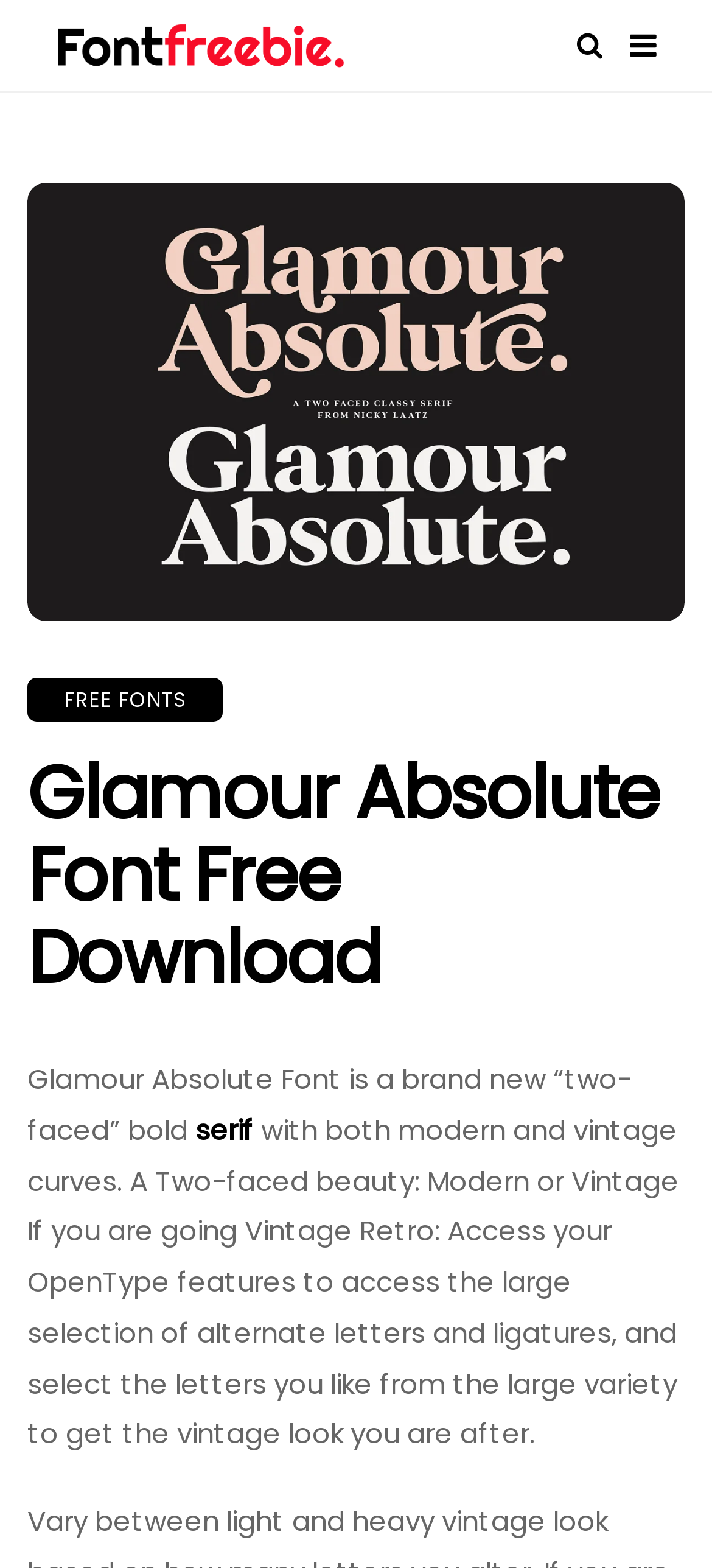What is the font style of Glamour Absolute Font?
Please respond to the question with as much detail as possible.

From the webpage, we can see that the font style of Glamour Absolute Font is described as a 'brand new “two-faced” bold serif', which indicates that it is a bold serif font.